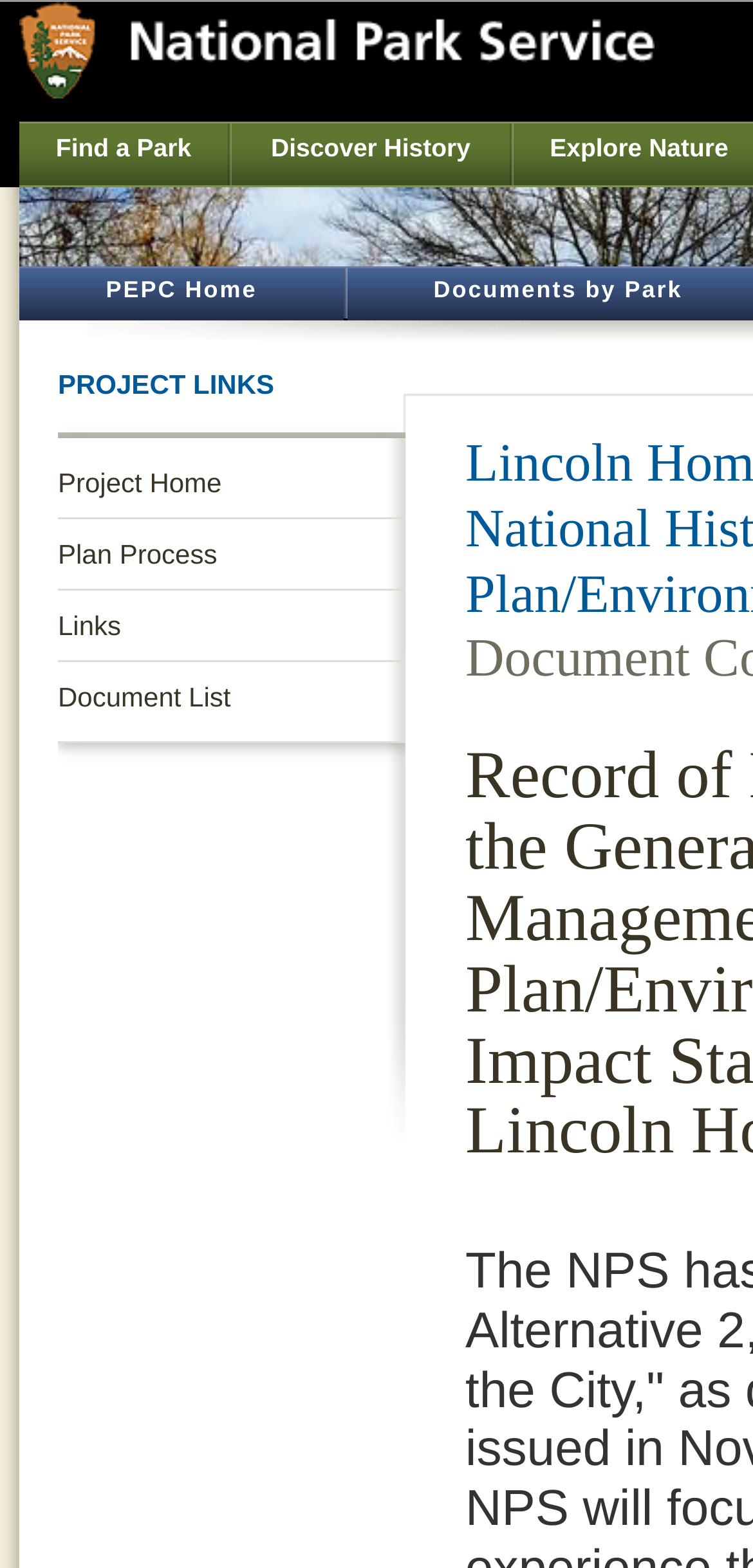Given the element description, predict the bounding box coordinates in the format (top-left x, top-left y, bottom-right x, bottom-right y), using floating point numbers between 0 and 1: alt="National Park Service Homepage"

[0.026, 0.048, 0.869, 0.066]